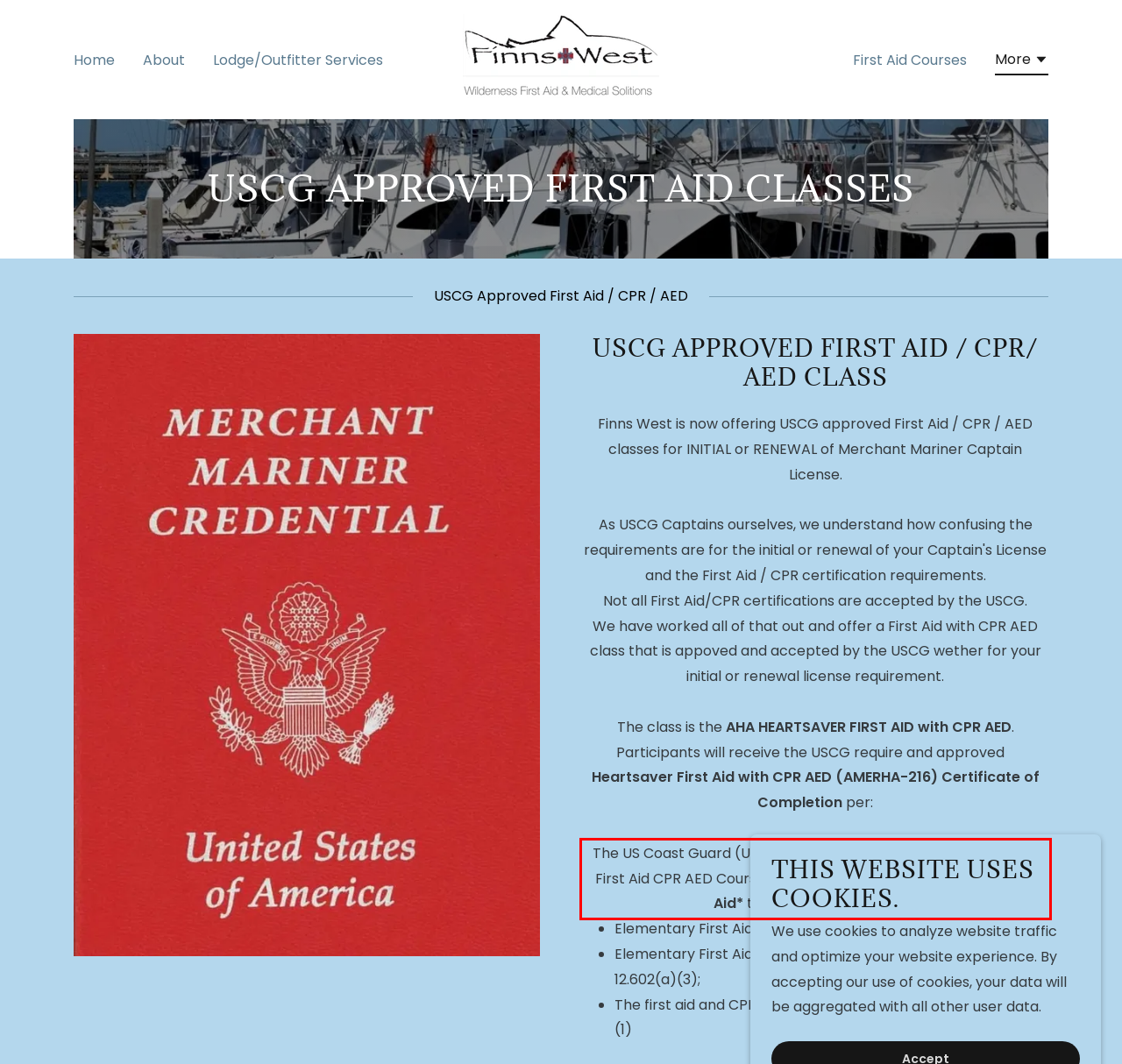You have a webpage screenshot with a red rectangle surrounding a UI element. Extract the text content from within this red bounding box.

The US Coast Guard (USCG) has approved the AHA’s Heartsaver First Aid CPR AED Course as meeting the USCG Elementary First Aid* training requirements of: